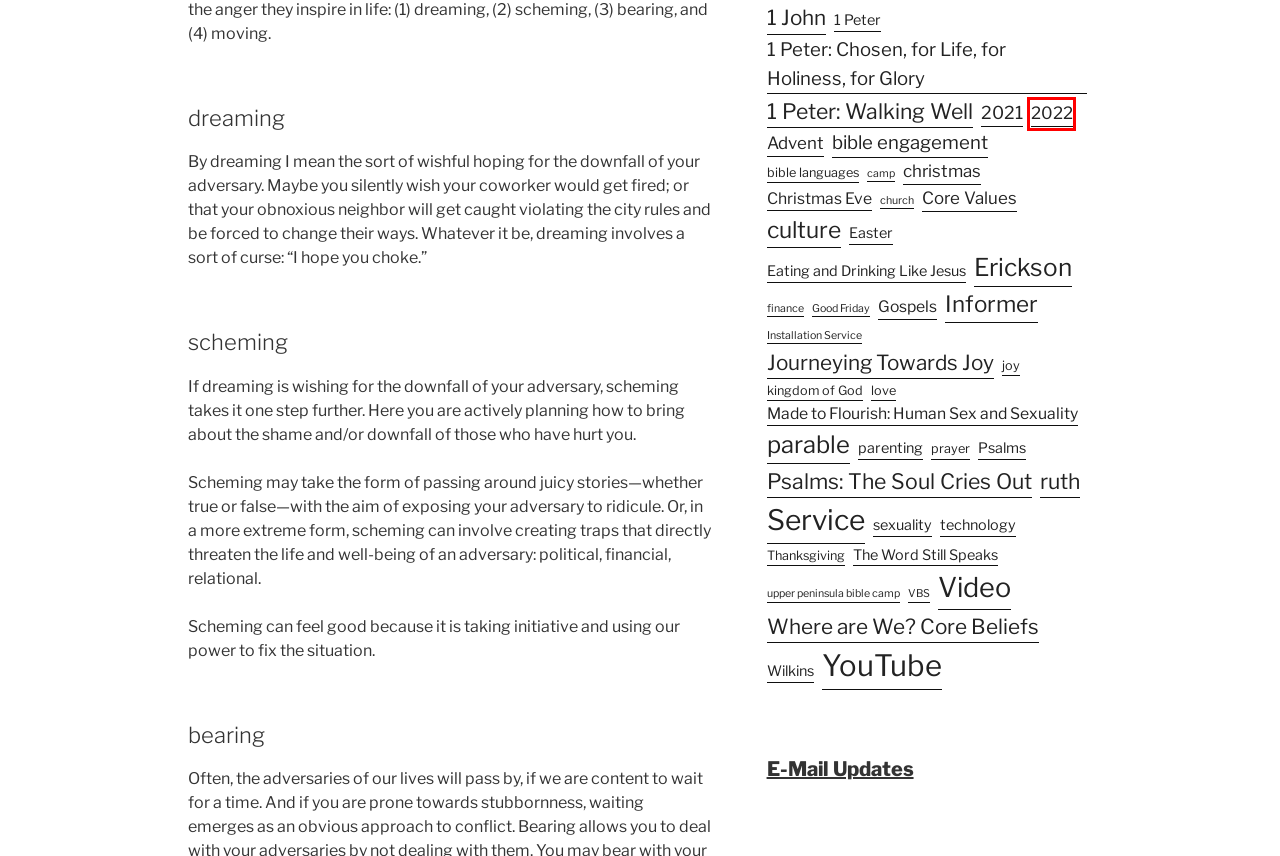Assess the screenshot of a webpage with a red bounding box and determine which webpage description most accurately matches the new page after clicking the element within the red box. Here are the options:
A. parable Archives - First Baptist Church of Manistique
B. Sunday Service - First Baptist Church of Manistique
C. Children and Youth - First Baptist Church of Manistique
D. Advent Archives - First Baptist Church of Manistique
E. Alexandra Mirgheș (@alexandramirghes) | Unsplash Photo Community
F. Eating and Drinking Like Jesus Archives - First Baptist Church of Manistique
G. 2022 Archives - First Baptist Church of Manistique
H. Pastor's Blog Archives - First Baptist Church of Manistique

G